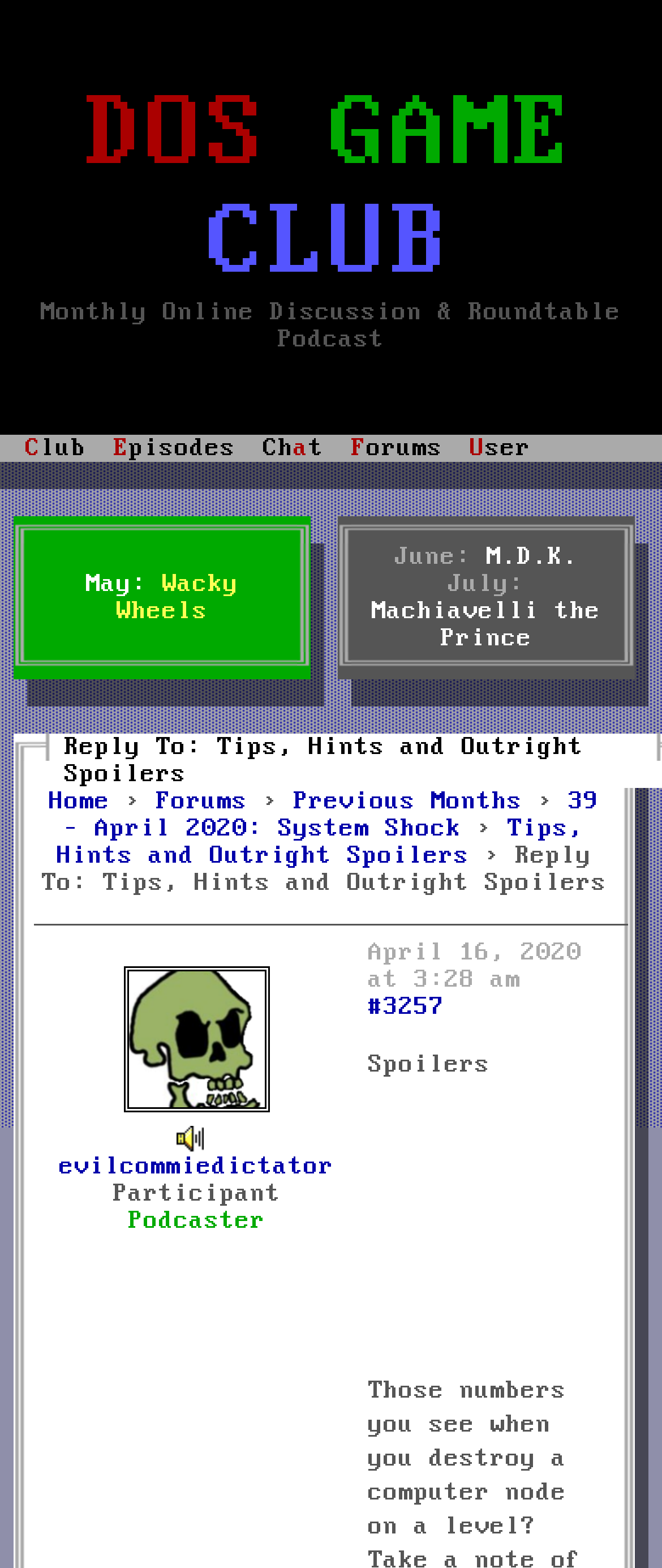Find the bounding box coordinates for the element that must be clicked to complete the instruction: "Click on the FitMyMoney link". The coordinates should be four float numbers between 0 and 1, indicated as [left, top, right, bottom].

None